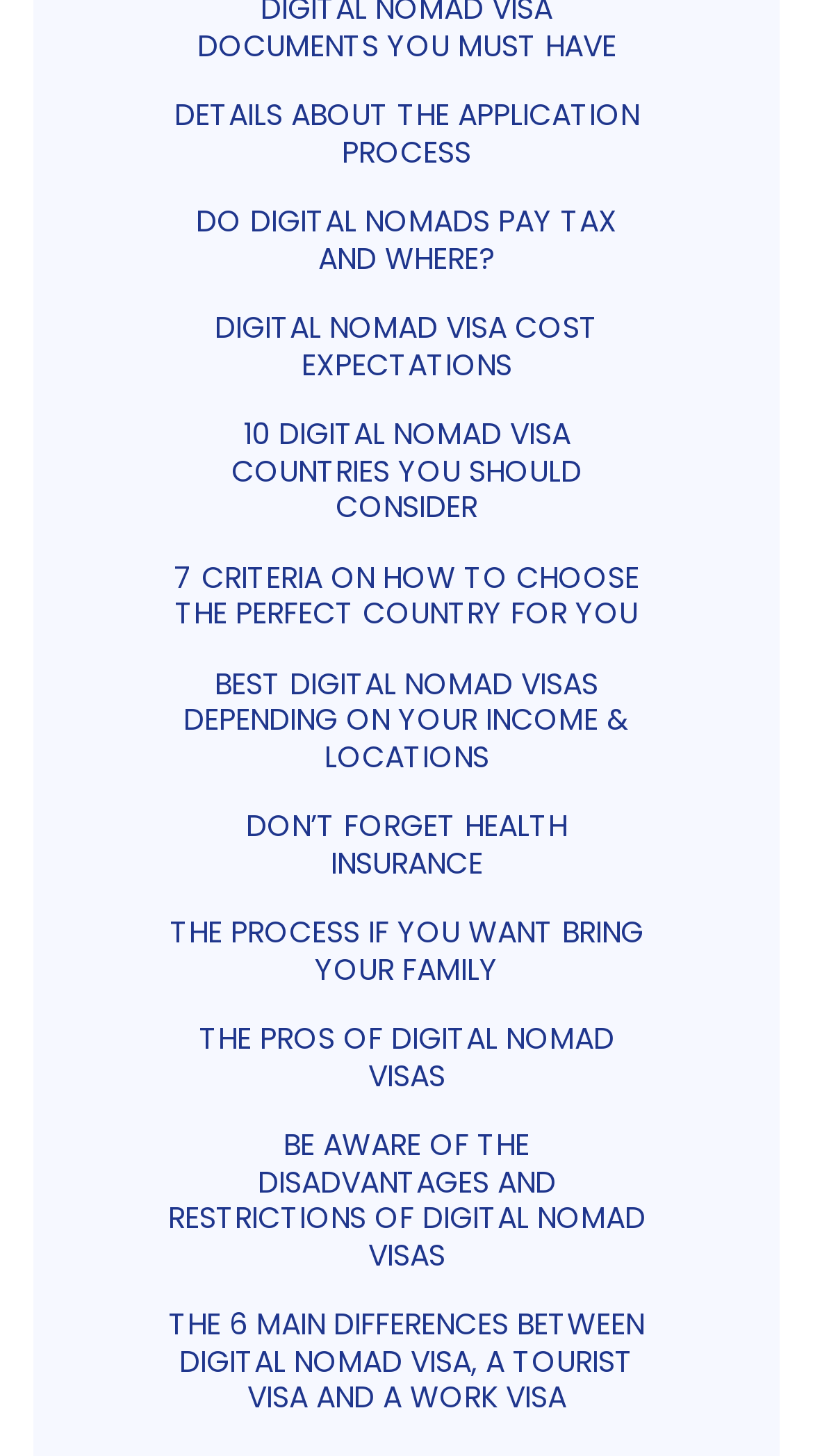Based on the description "Details about the Application Process", find the bounding box of the specified UI element.

[0.123, 0.056, 0.877, 0.129]